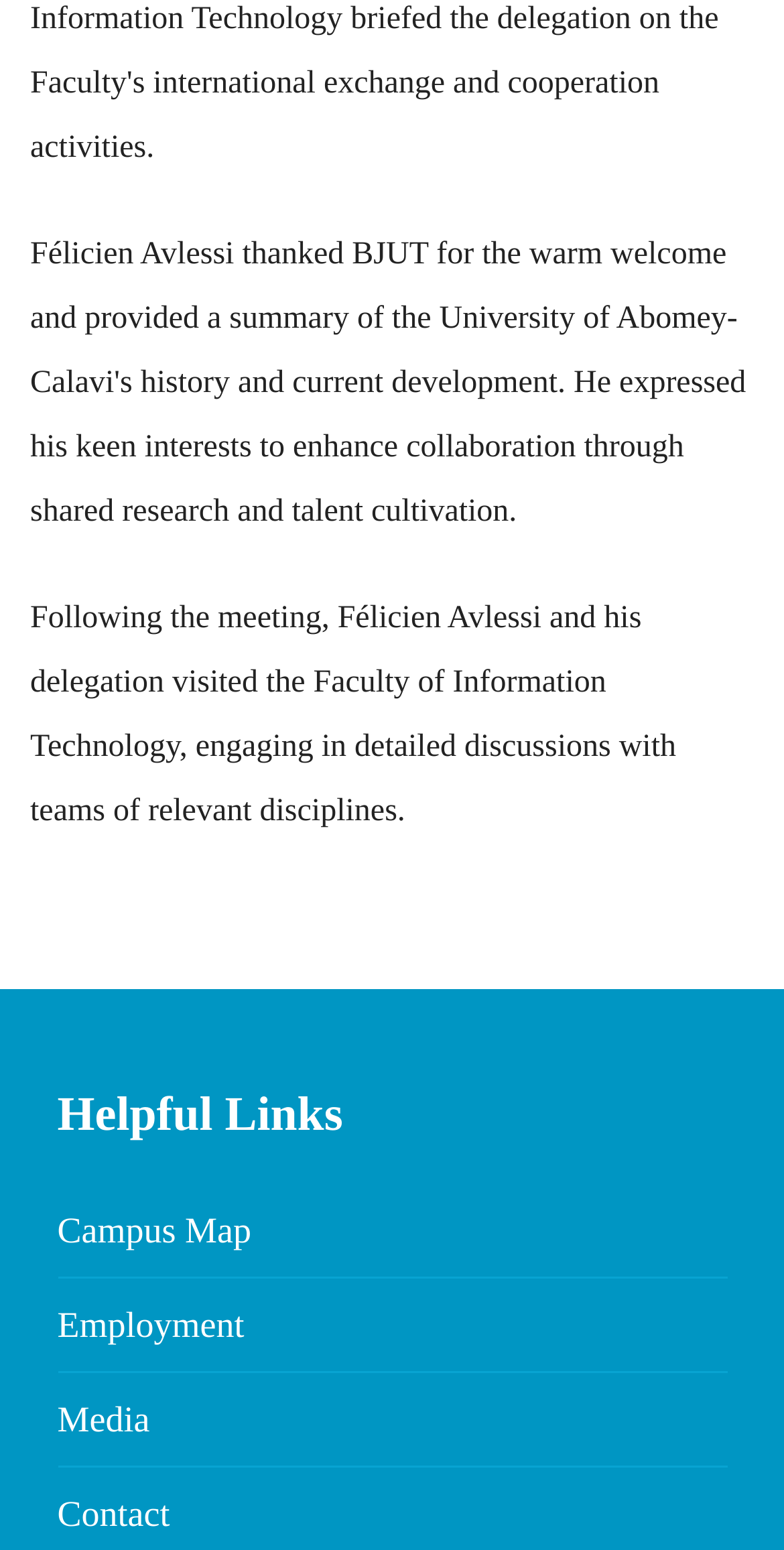Find the bounding box coordinates for the HTML element described as: "Campus Map". The coordinates should consist of four float values between 0 and 1, i.e., [left, top, right, bottom].

[0.073, 0.781, 0.321, 0.807]